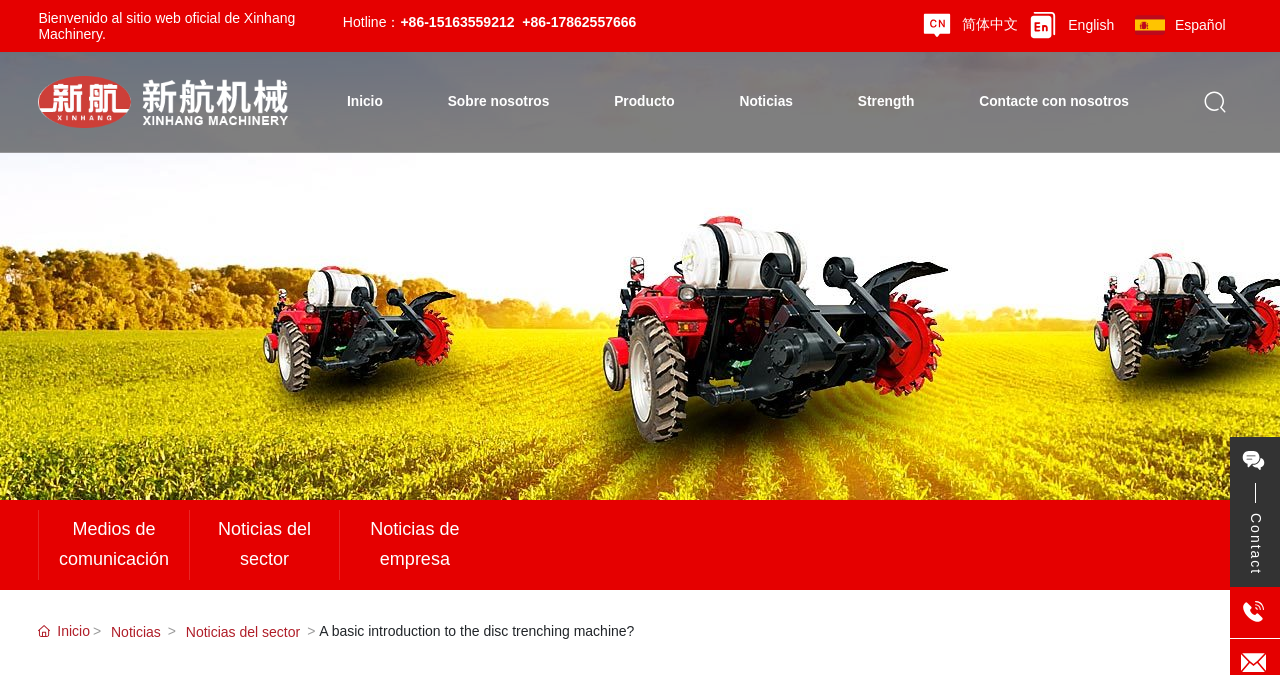Craft a detailed narrative of the webpage's structure and content.

This webpage is the official website of Xinhang Machinery, a manufacturer of disc trenching machines and other agricultural equipment. At the top left corner, there is a logo of the company, accompanied by a hotline with two phone numbers. To the right of the hotline, there are three language options: Simplified Chinese, English, and Spanish.

Below the language options, there is a navigation menu with seven links: Inicio (Home), Sobre nosotros (About us), Producto (Product), Noticias (News), Strength, and Contacte con nosotros (Contact us).

The main content of the webpage is divided into three sections, each with a large image and a link to "Fabricante profesional de zanjadoras" (Professional manufacturer of trenching machines). The images take up the full width of the page, and the links are centered below each image.

On the right side of the page, there are several links to news articles, including Medios de comunicación (Media), Noticias del sector (Industry news), and Noticias de empresa (Company news). At the bottom of the page, there are additional links to Inicio, Noticias, and Noticias del sector, as well as a link to Contact with an accompanying image.

In the bottom right corner, there is a brief introduction to the disc trenching machine, and a link to Contact with three small images. Overall, the webpage has a simple and organized layout, with a focus on showcasing the company's products and services.